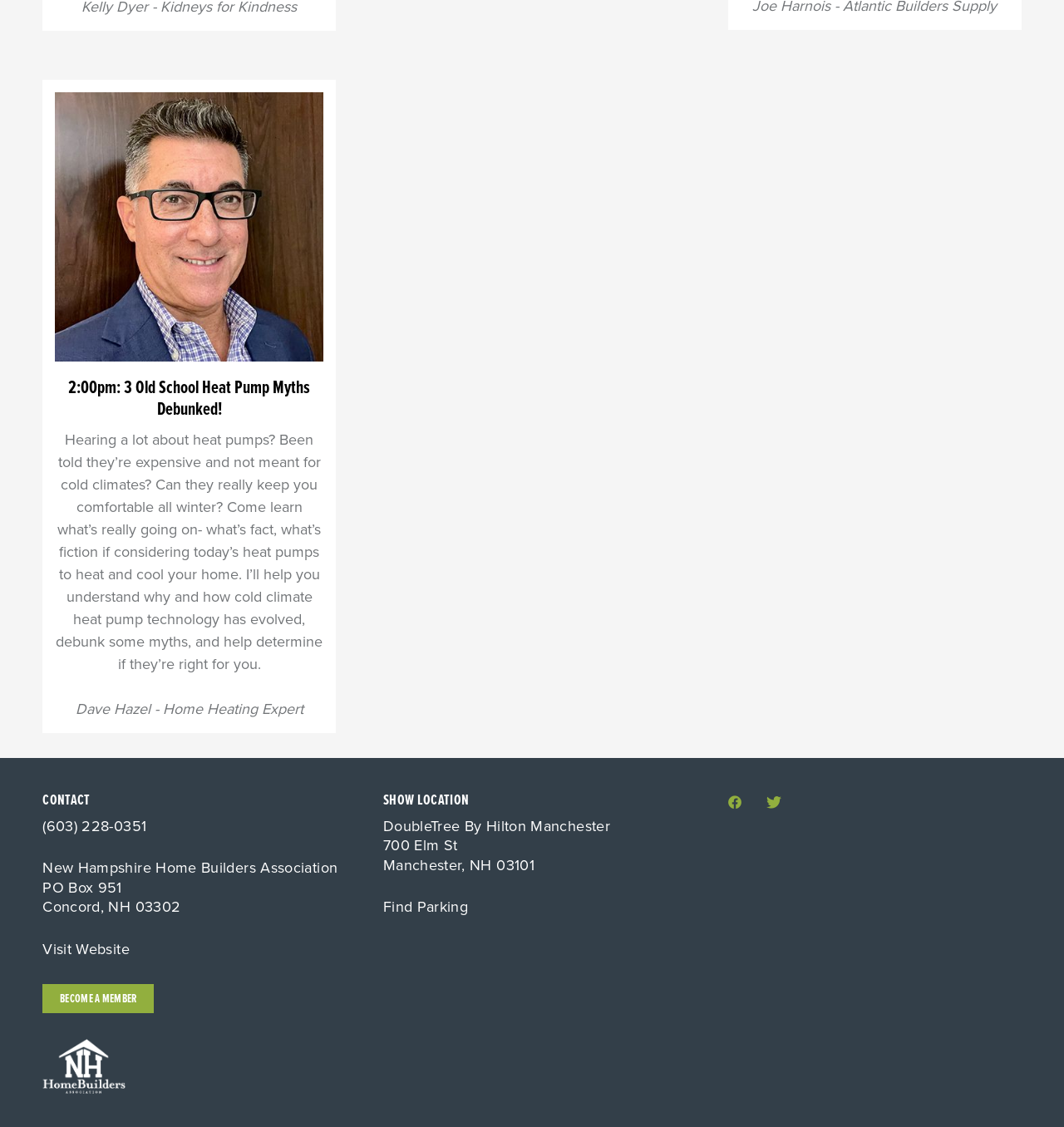Determine the coordinates of the bounding box that should be clicked to complete the instruction: "Click the 'CONTACT' heading". The coordinates should be represented by four float numbers between 0 and 1: [left, top, right, bottom].

[0.04, 0.702, 0.32, 0.725]